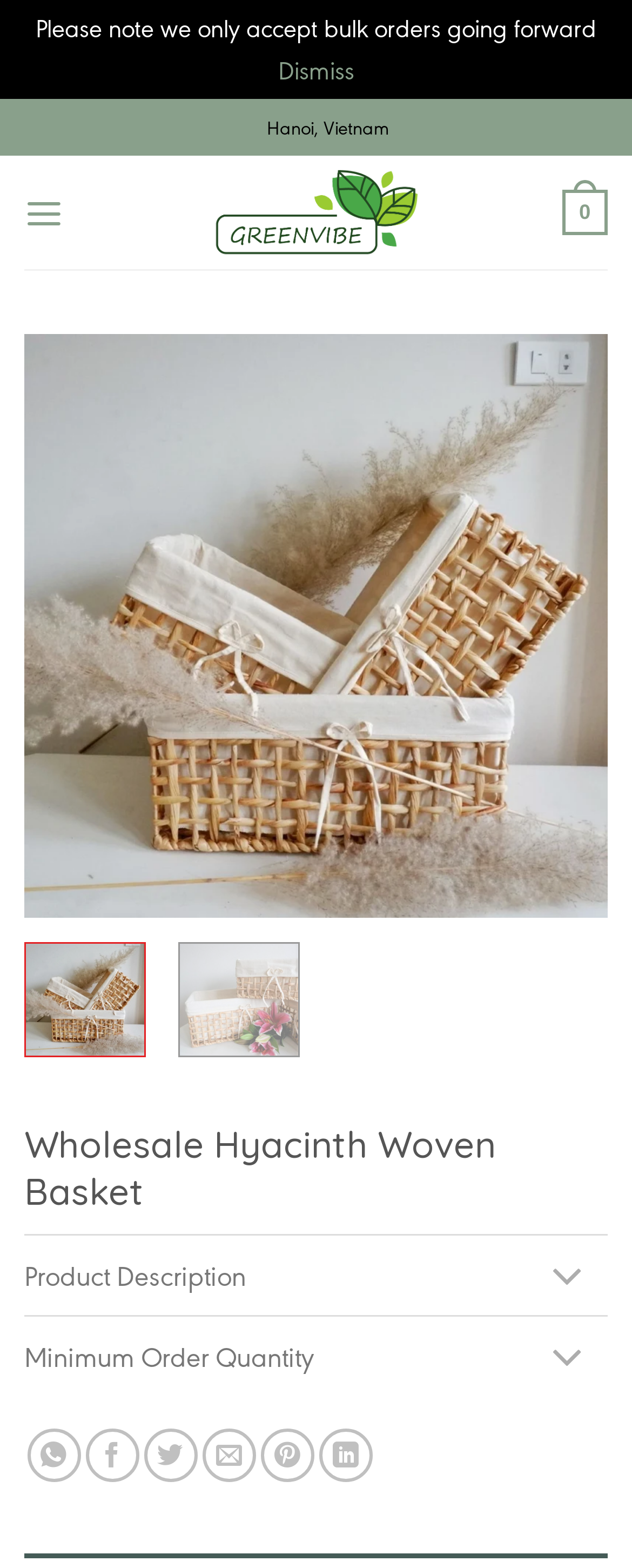Provide an in-depth description of the elements and layout of the webpage.

The webpage is about a wholesale hyacinth woven basket product. At the top, there is a notice stating "Please note we only accept bulk orders going forward" with a "Dismiss" link next to it. Below this notice, there is a section with the company's location, "Hanoi, Vietnam", and a link to "Greenvibe Ltd" with a corresponding image.

On the left side, there is a menu link labeled "Menu" and a link with the text "0". On the right side, there are several social media links represented by icons.

The main content of the page is a product showcase. There is a large image of the wholesale woven basket product, with a link to the product description and a set of navigation buttons, "Previous" and "Next", to browse through the product images. Below the image, there is a heading "Wholesale Hyacinth Woven Basket" and links to "Product Description" and "Minimum Order Quantity" with corresponding icons.

At the bottom of the page, there is a section with several links, likely representing different product categories or features, represented by icons.